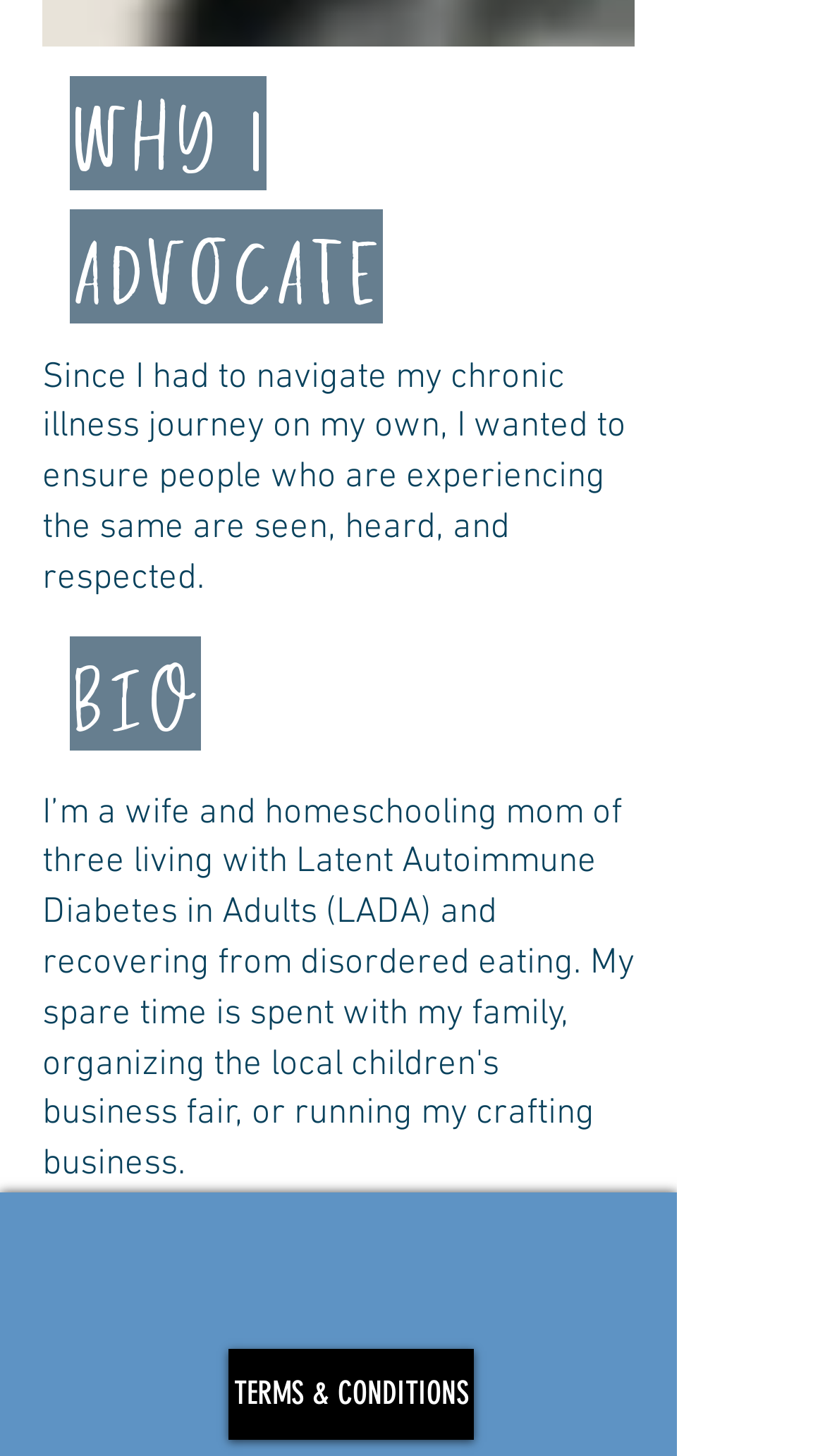Locate the bounding box of the user interface element based on this description: "aria-label="YouTube - White Circle"".

[0.426, 0.846, 0.528, 0.905]